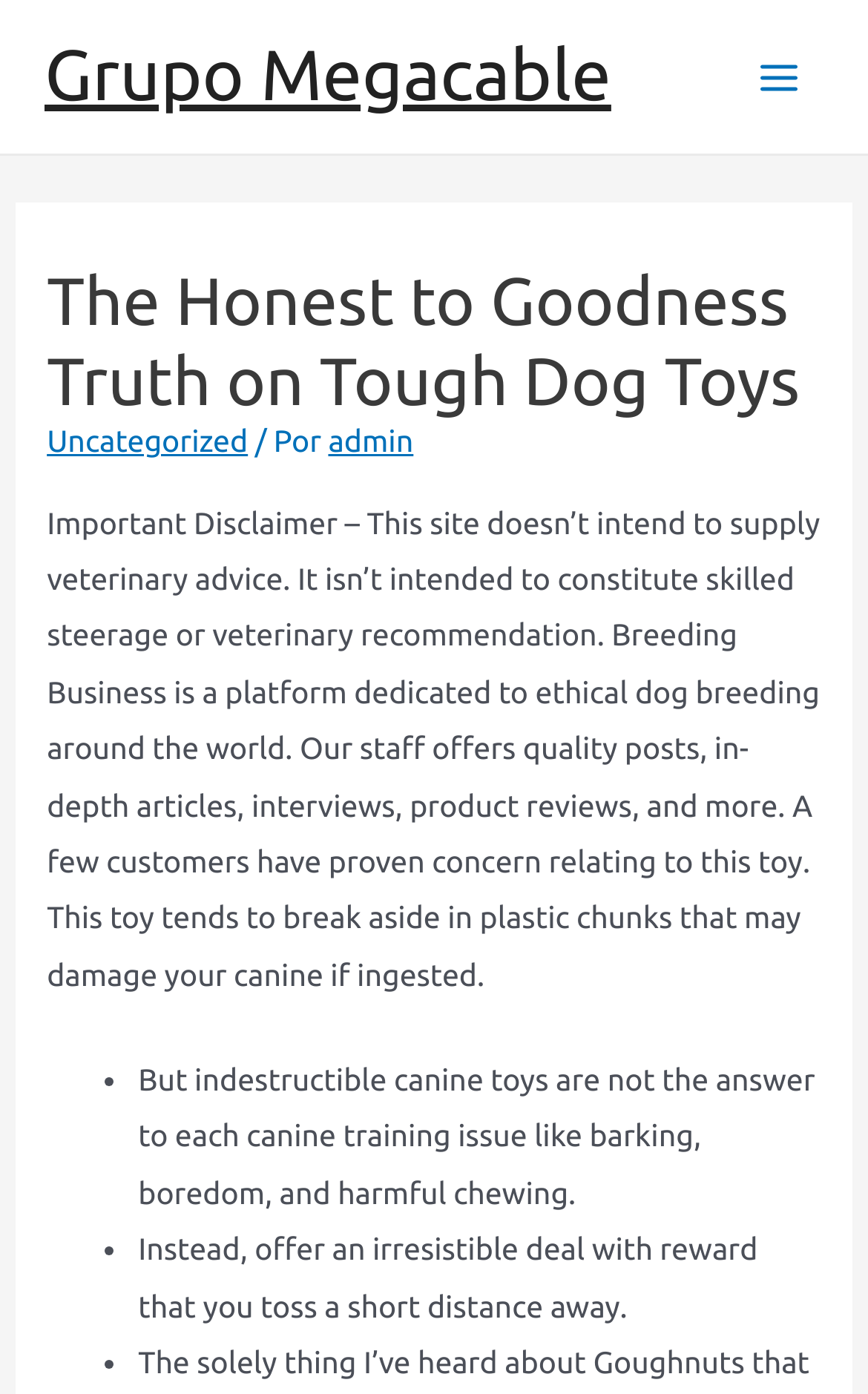Refer to the image and offer a detailed explanation in response to the question: What is the concern about the toy?

Some customers have shown concern about the toy because it tends to break apart in plastic chunks that may harm their dog if ingested.